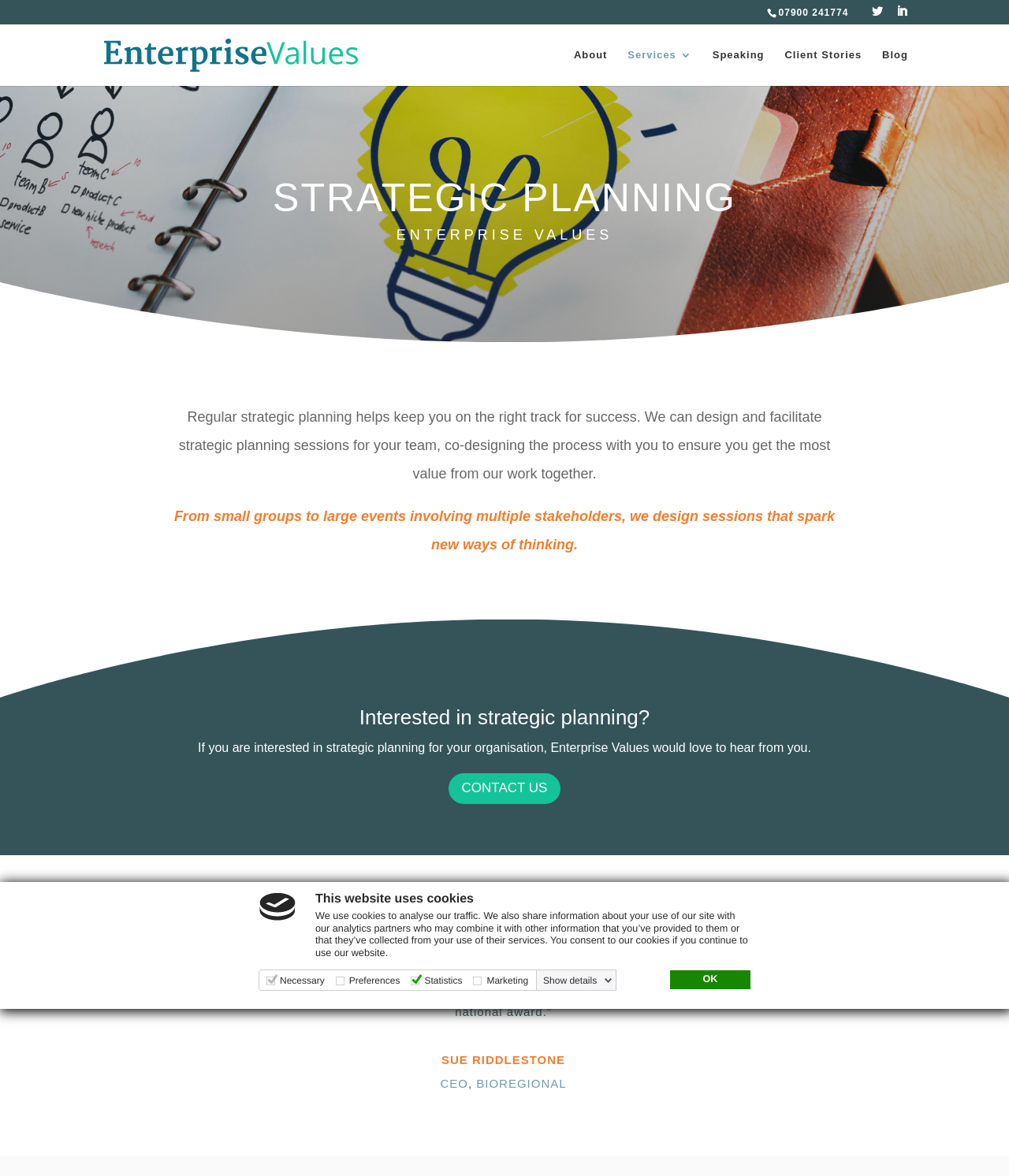What is the name of the company?
Please provide a single word or phrase answer based on the image.

Enterprise Values